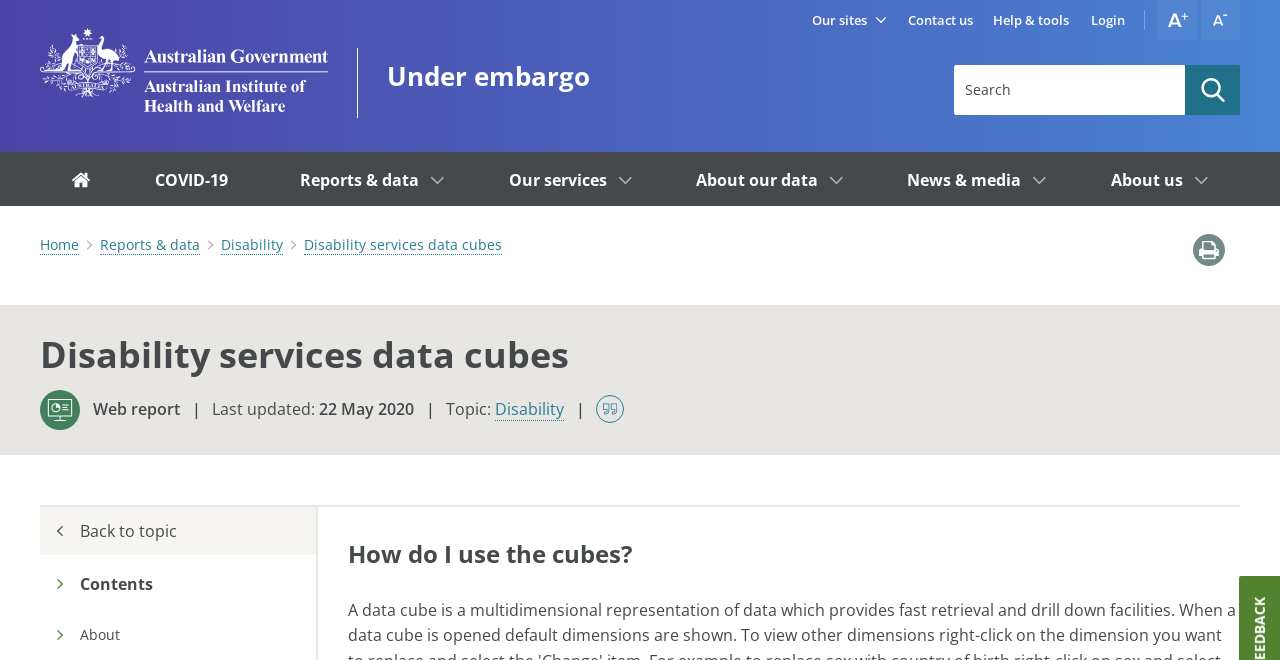Please analyze the image and give a detailed answer to the question:
What is the function of the search box?

I found a search box located between x-coordinates 0.745 and 0.969, and y-coordinates 0.098 and 0.174. It has a textbox and a search button, which suggests that its function is to allow users to search the webpage.